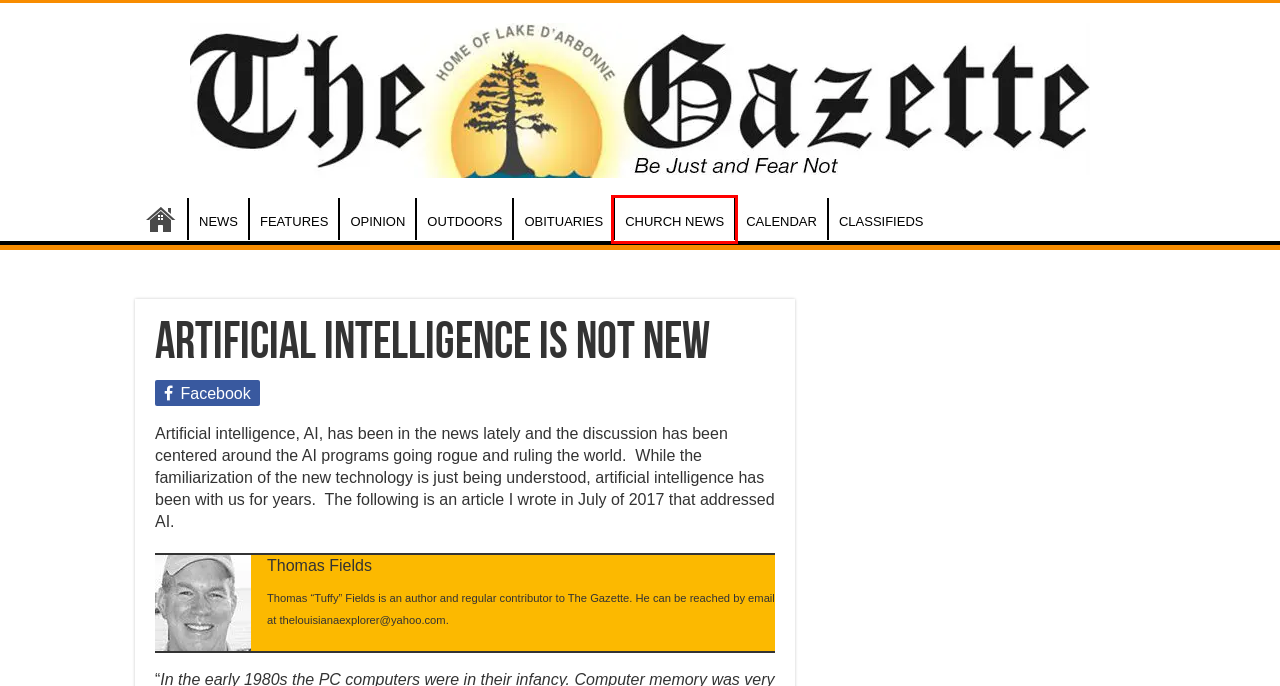Consider the screenshot of a webpage with a red bounding box and select the webpage description that best describes the new page that appears after clicking the element inside the red box. Here are the candidates:
A. NEWS | fgazette.com
B. Church News | fgazette.com
C. Opinion | fgazette.com
D. Obituaries | fgazette.com
E. CLASSIFIEDS | fgazette.com
F. Events | fgazette.com
G. Features | fgazette.com
H. FRONT PAGE | fgazette.com

B